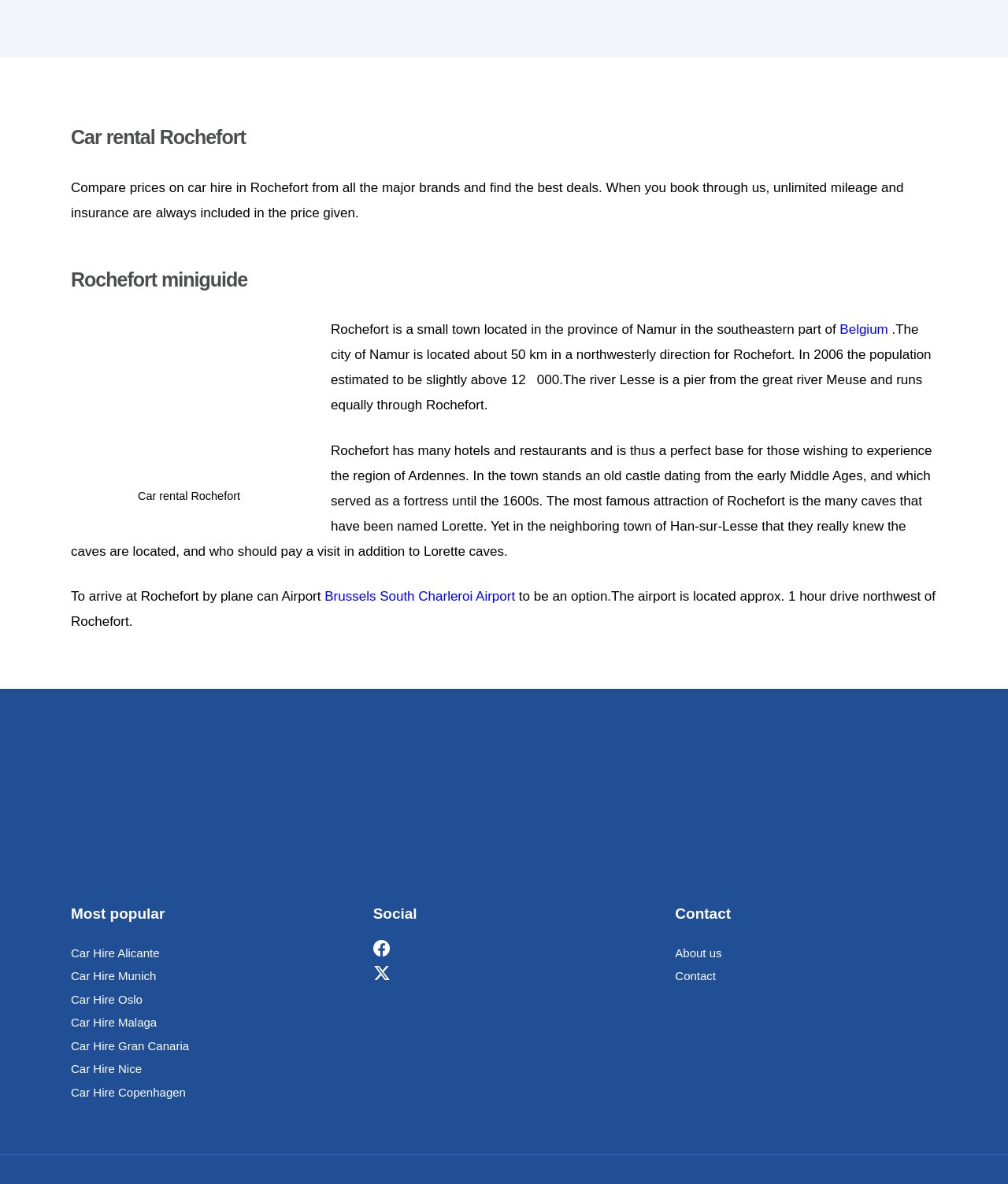What is the population of Rochefort?
Provide a concise answer using a single word or phrase based on the image.

12,000